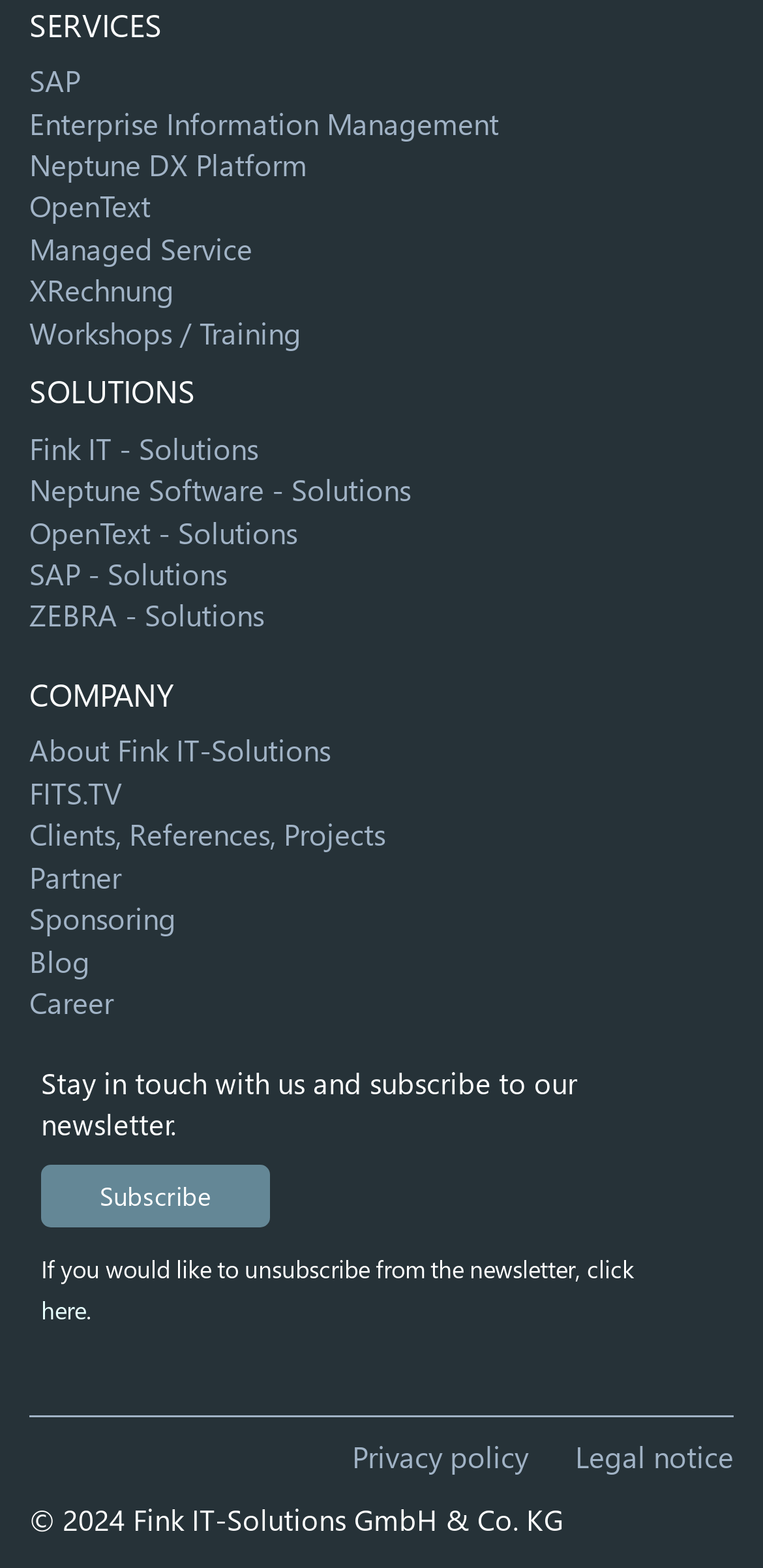Find the bounding box coordinates of the element to click in order to complete this instruction: "Subscribe to the newsletter". The bounding box coordinates must be four float numbers between 0 and 1, denoted as [left, top, right, bottom].

[0.054, 0.743, 0.354, 0.783]